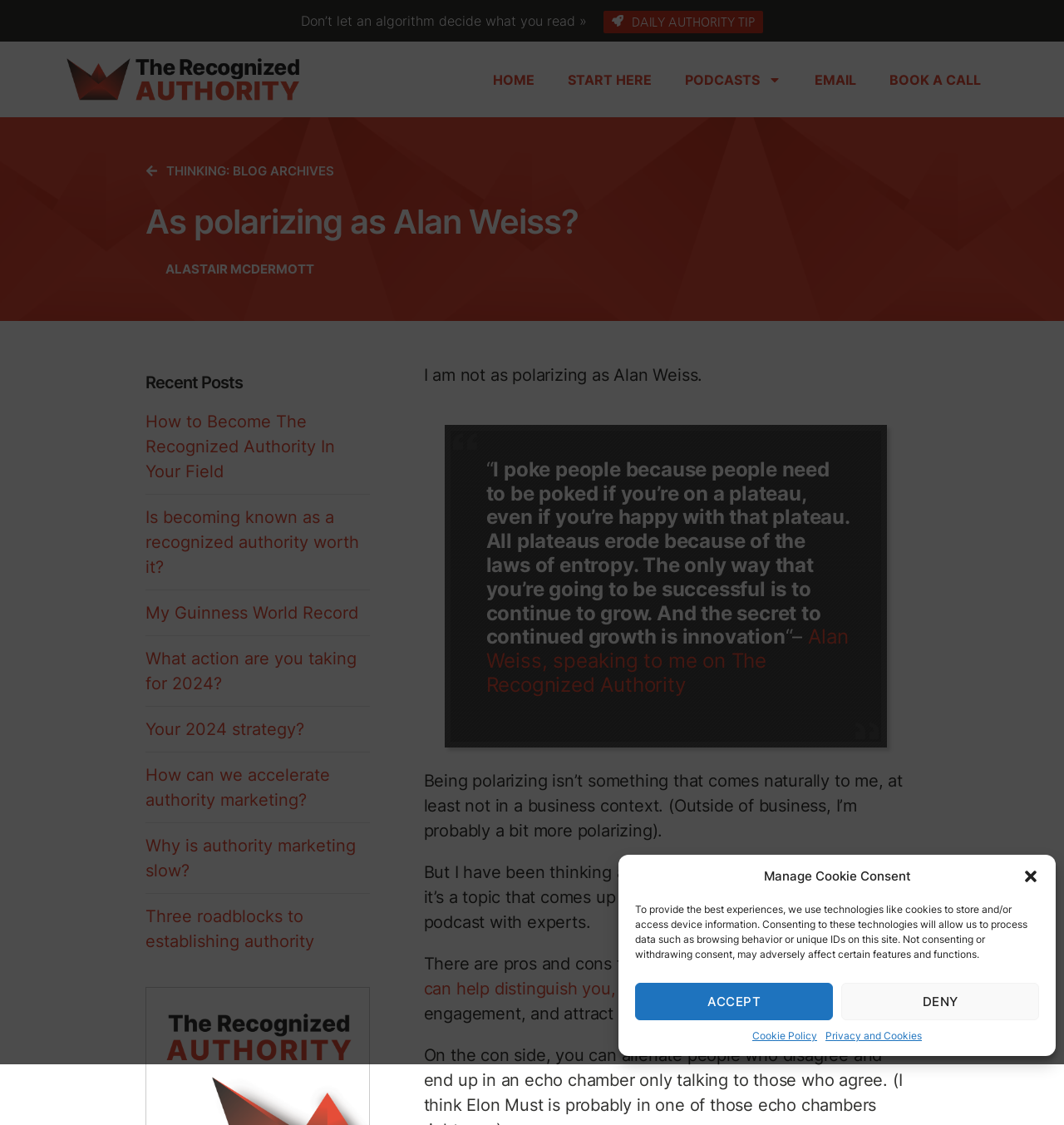Provide the bounding box coordinates in the format (top-left x, top-left y, bottom-right x, bottom-right y). All values are floating point numbers between 0 and 1. Determine the bounding box coordinate of the UI element described as: My Guinness World Record

[0.137, 0.536, 0.337, 0.553]